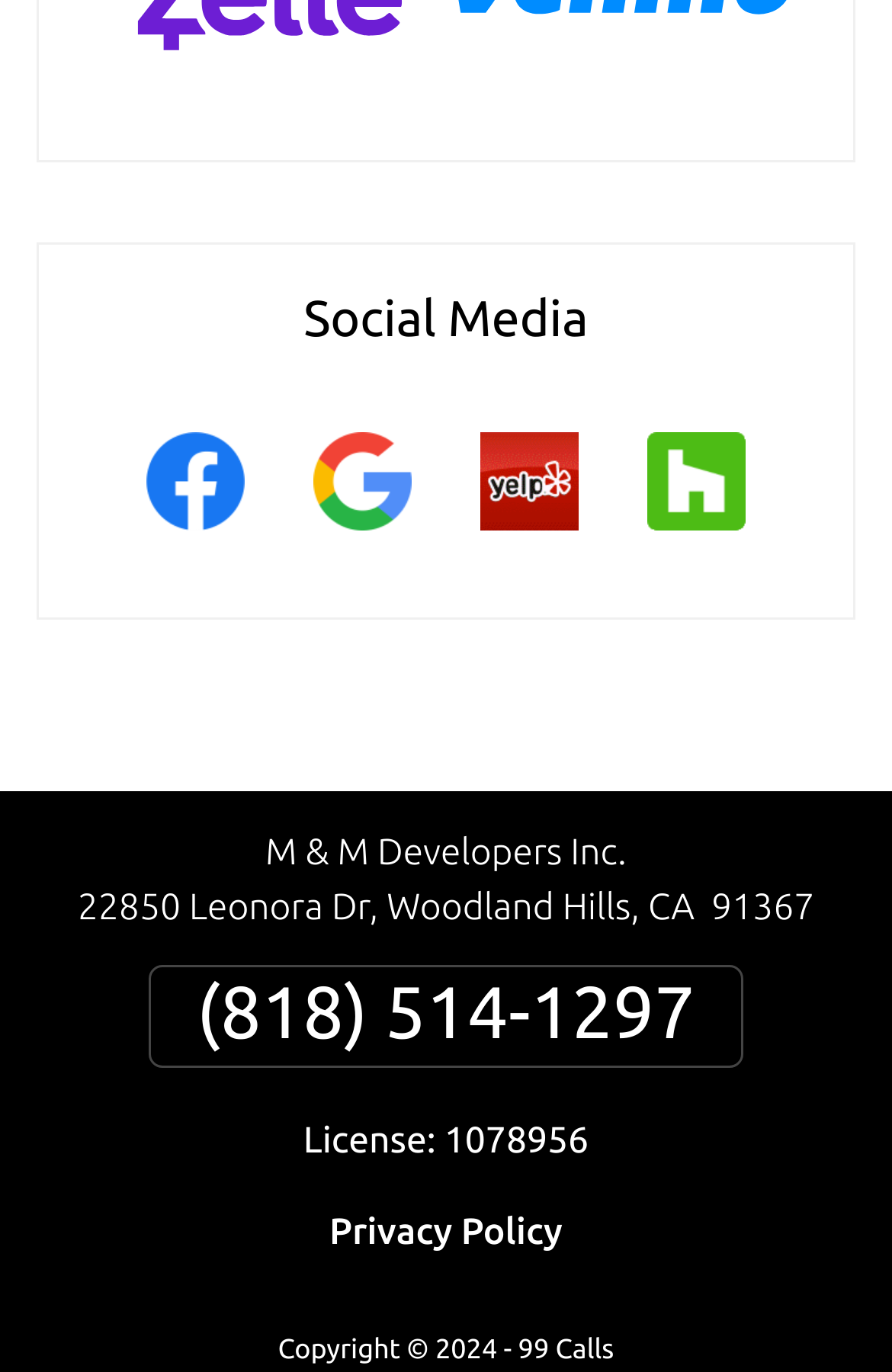What is the license number?
Could you please answer the question thoroughly and with as much detail as possible?

The license number can be found in the contentinfo section of the webpage, where it is written as 'License: 1078956' in a StaticText element.